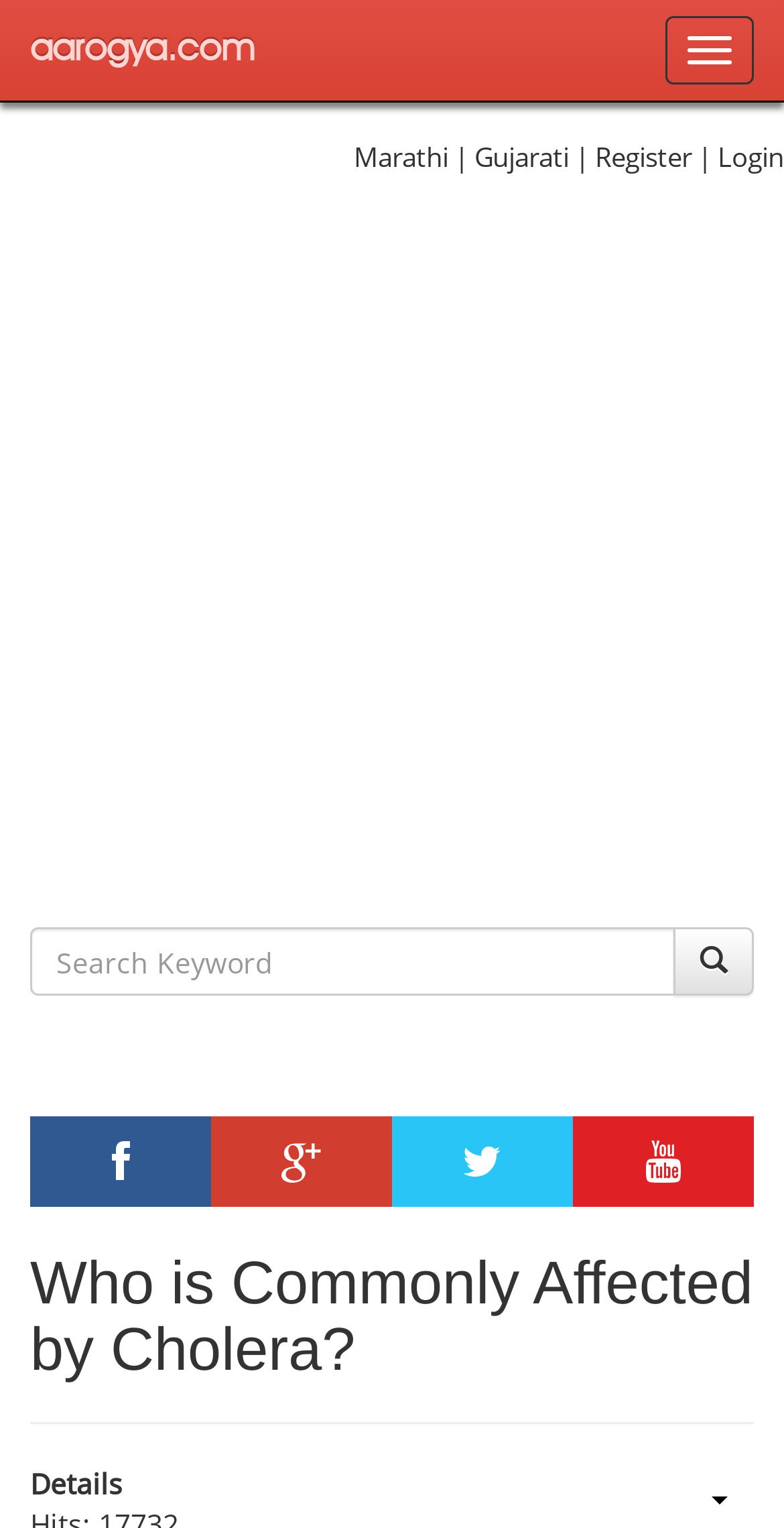Locate the bounding box coordinates of the element to click to perform the following action: 'Click on the search icon'. The coordinates should be given as four float values between 0 and 1, in the form of [left, top, right, bottom].

[0.859, 0.607, 0.962, 0.652]